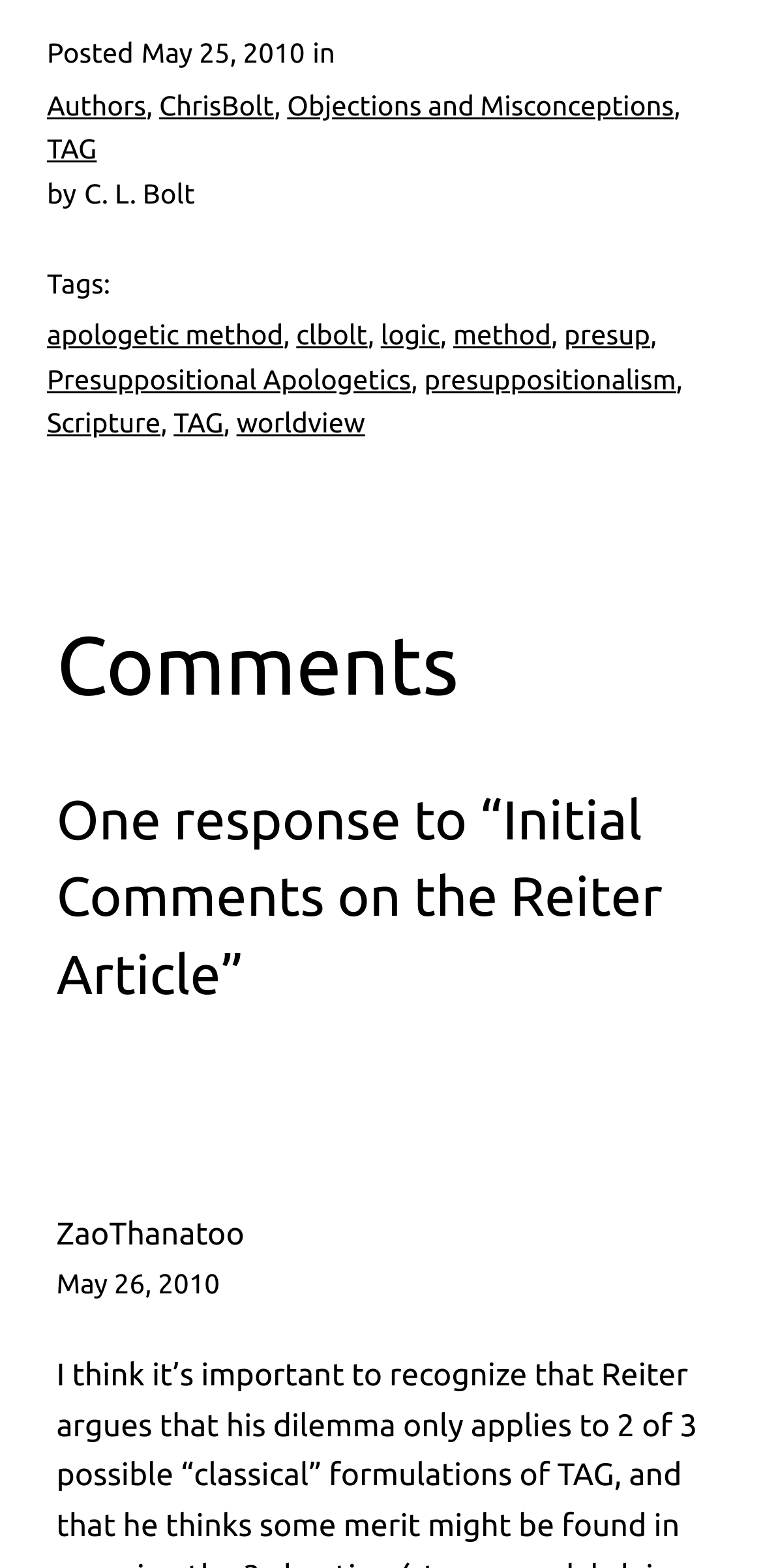Provide a brief response to the question below using one word or phrase:
What is the date of the post?

May 25, 2010